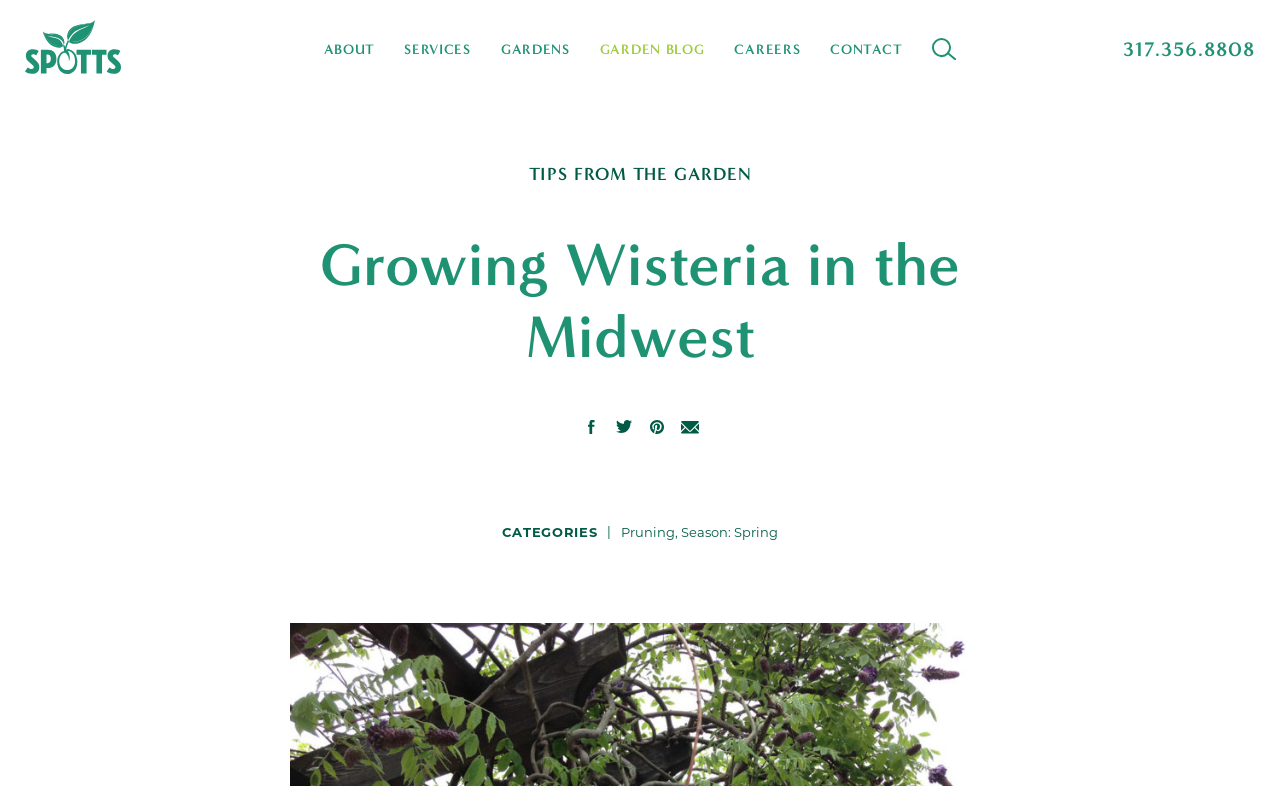Please find the bounding box coordinates of the section that needs to be clicked to achieve this instruction: "go to about page".

[0.253, 0.052, 0.292, 0.074]